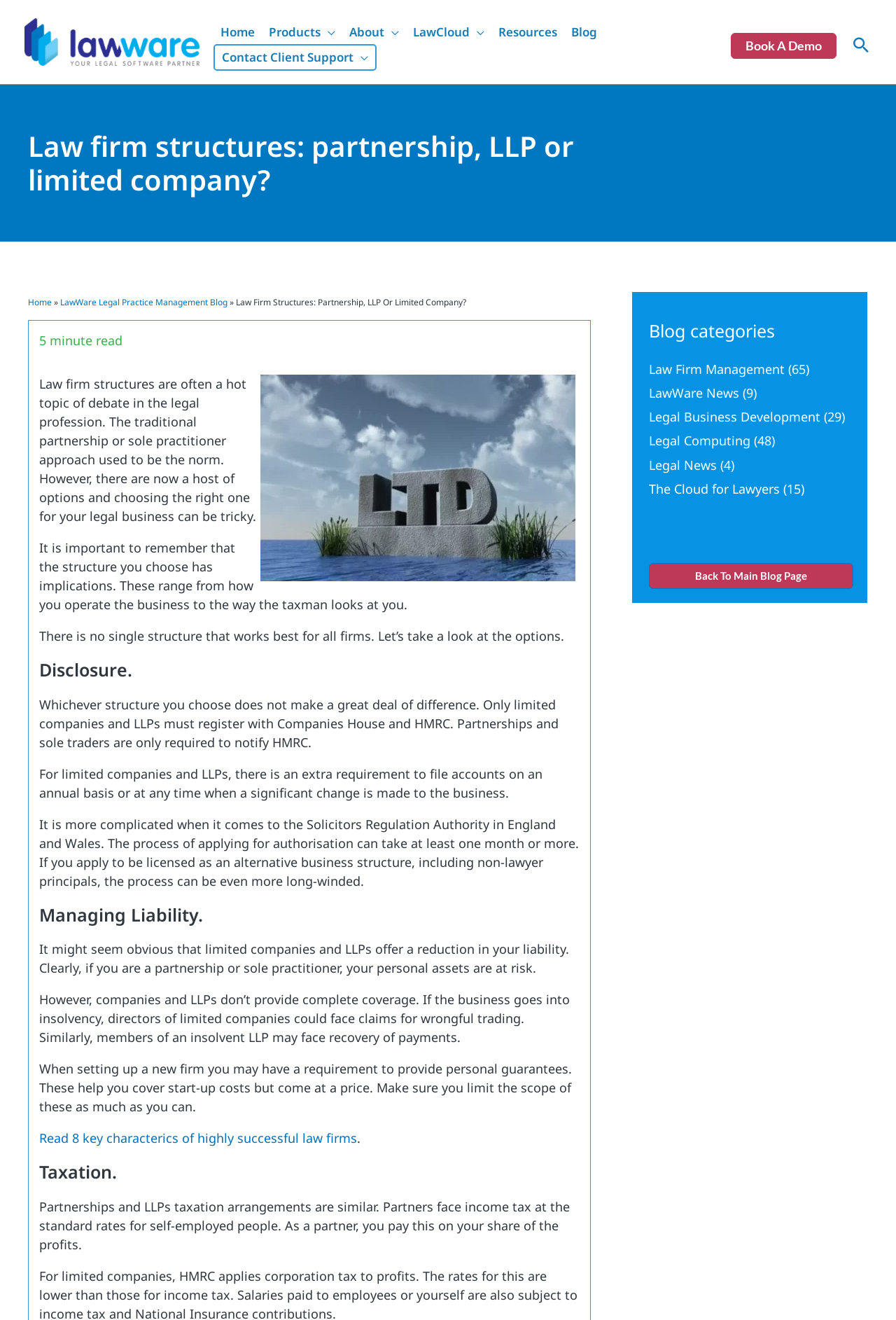Locate the bounding box coordinates of the clickable region to complete the following instruction: "Back to the main blog page."

[0.724, 0.426, 0.952, 0.446]